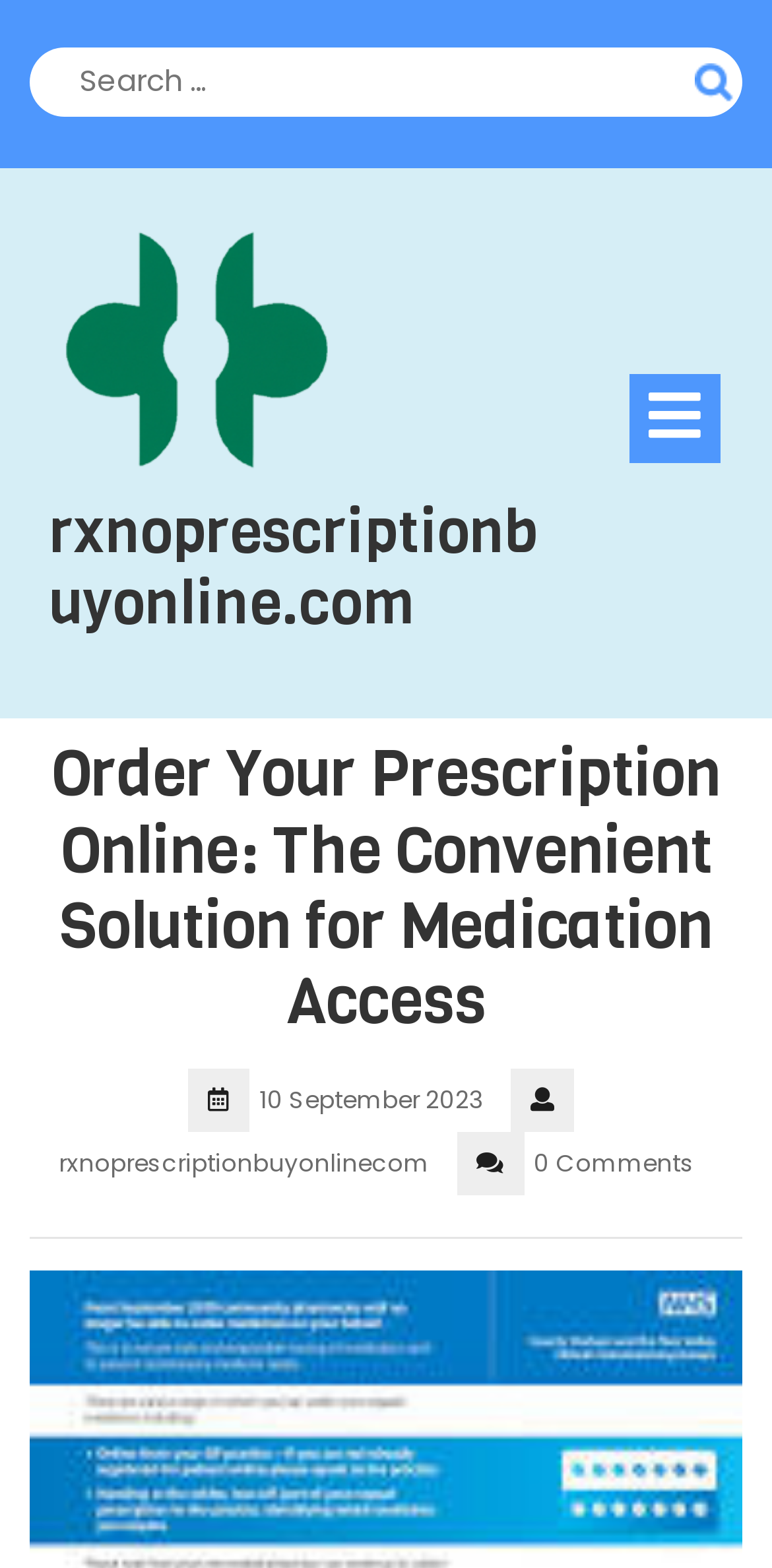How many comments are there on the webpage?
Refer to the image and answer the question using a single word or phrase.

0